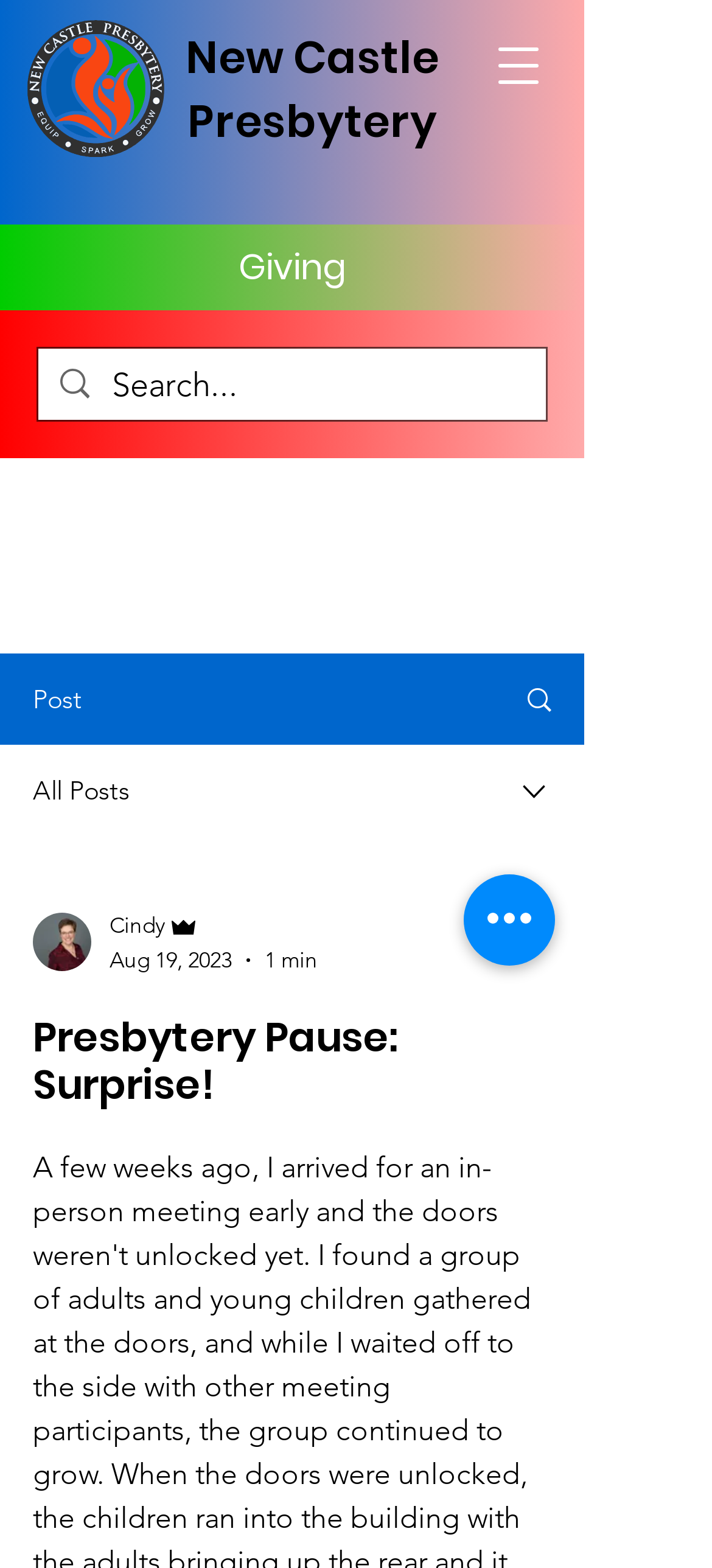Provide the bounding box coordinates of the UI element this sentence describes: "Cindy".

[0.154, 0.579, 0.446, 0.601]